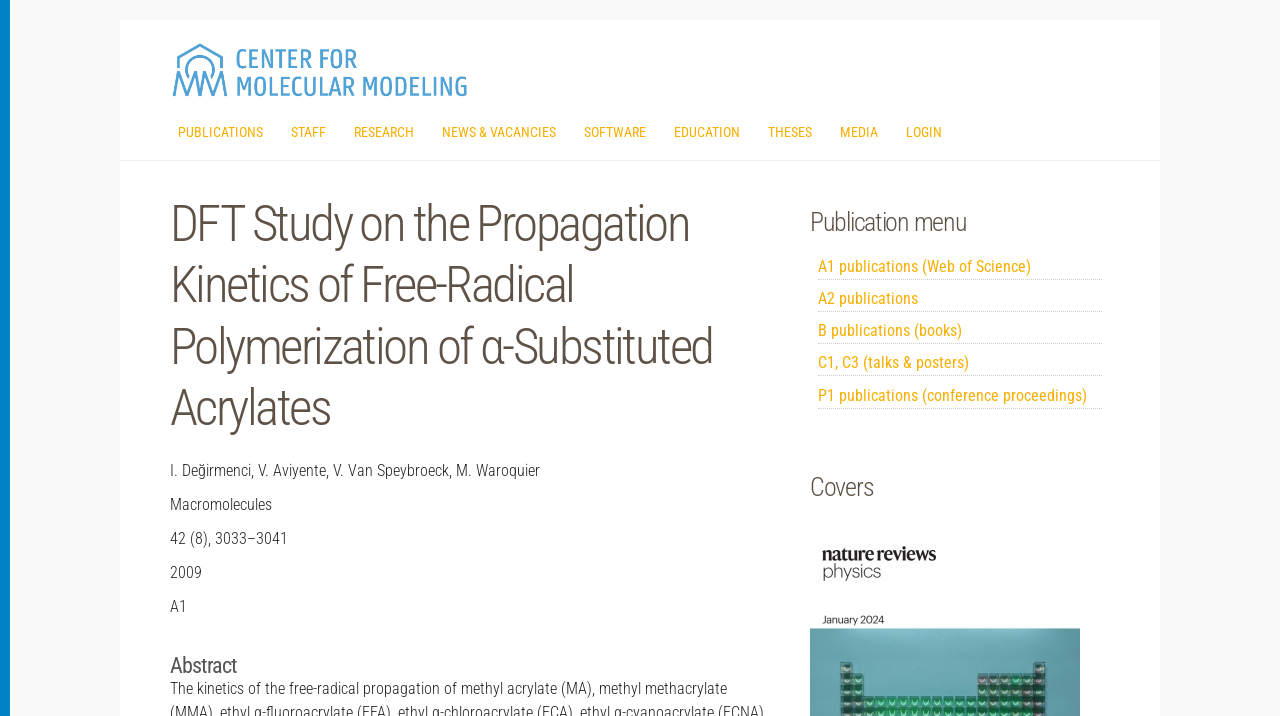How many authors are listed for the publication?
Analyze the screenshot and provide a detailed answer to the question.

I examined the StaticText element with the text 'I. Değirmenci, V. Aviyente, V. Van Speybroeck, M. Waroquier' and counted the number of authors listed, which is 4.